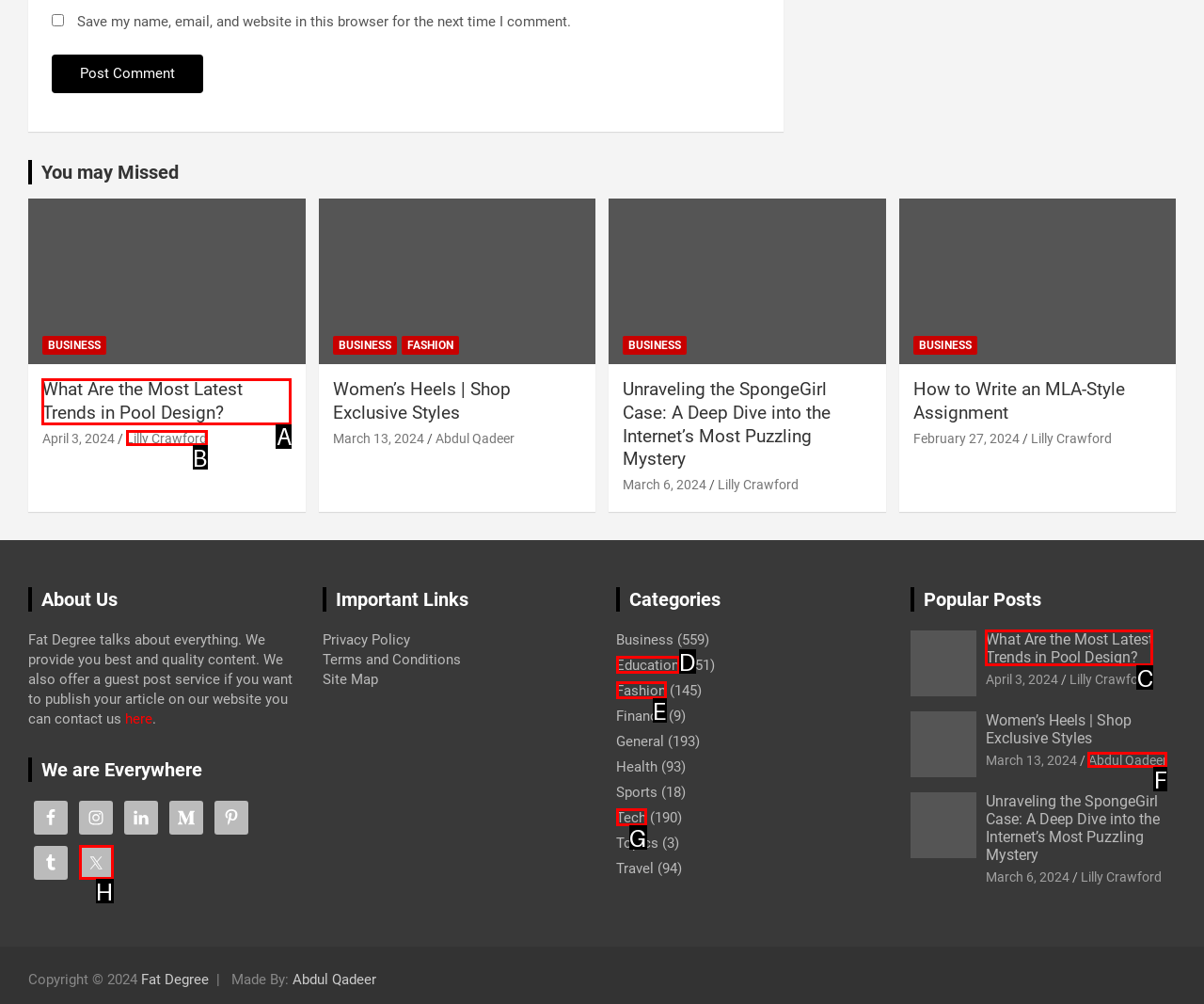Find the option you need to click to complete the following instruction: Read about the latest trends in pool design
Answer with the corresponding letter from the choices given directly.

A